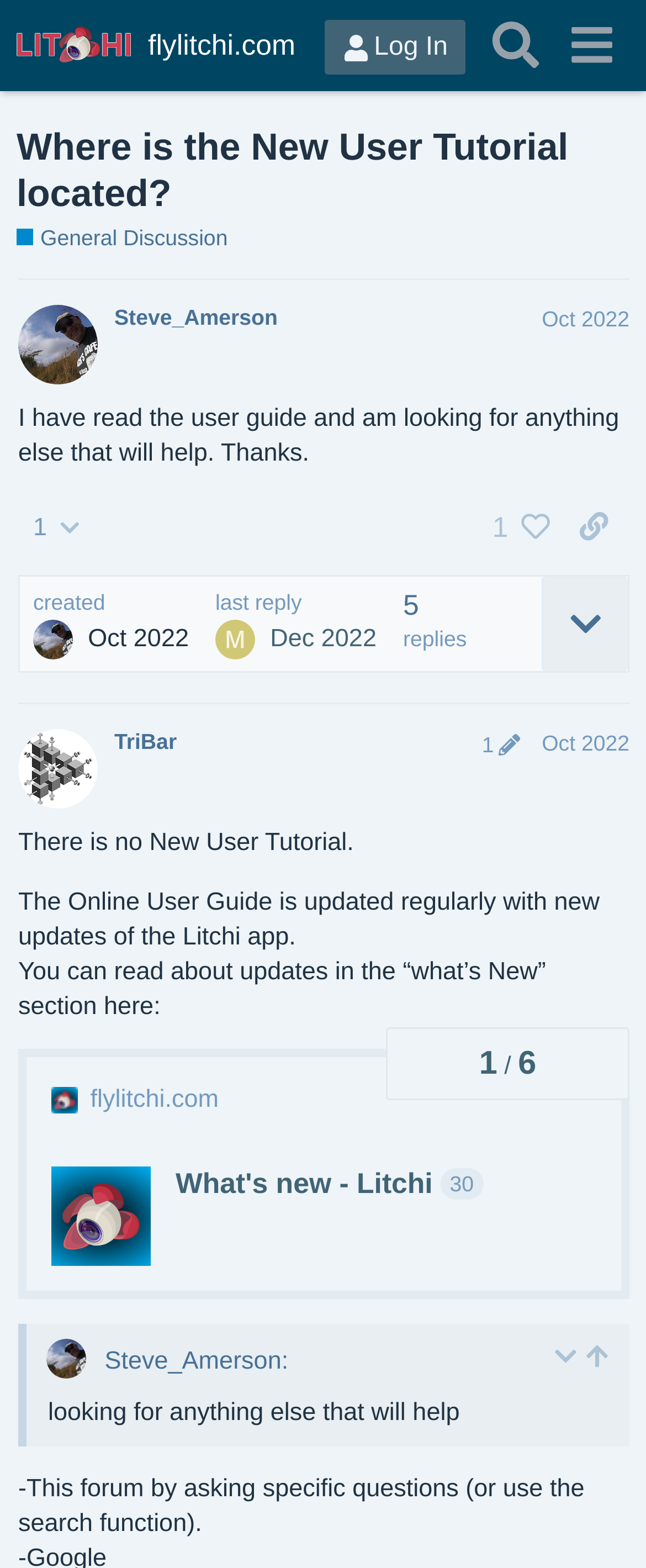Find the bounding box coordinates of the clickable element required to execute the following instruction: "Log in to the forum". Provide the coordinates as four float numbers between 0 and 1, i.e., [left, top, right, bottom].

[0.502, 0.013, 0.721, 0.048]